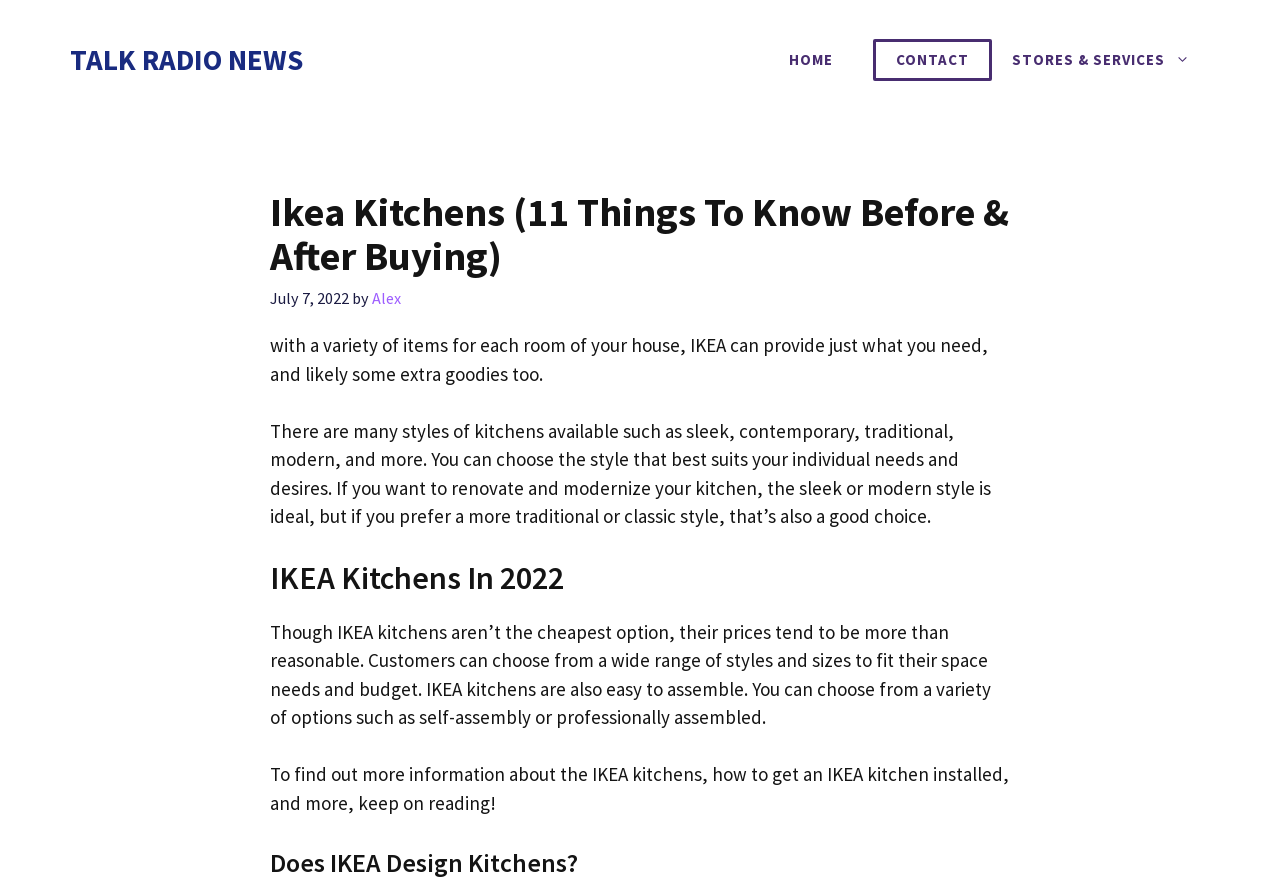Construct a comprehensive description capturing every detail on the webpage.

This webpage is about IKEA kitchens, providing information on various aspects of their kitchen products. At the top of the page, there is a banner with a link to the "TALK RADIO NEWS" website. Below the banner, a navigation menu is located, containing links to "HOME", "CONTACT", and "STORES & SERVICES".

The main content of the page is divided into sections, each with a heading. The first section has a heading "Ikea Kitchens (11 Things To Know Before & After Buying)" and contains a brief introduction to IKEA kitchens, mentioning their variety of items for each room of the house. Below this introduction, there is a paragraph describing the different styles of kitchens available, such as sleek, contemporary, traditional, modern, and more.

The next section has a heading "IKEA Kitchens In 2022" and discusses the prices of IKEA kitchens, which are considered reasonable, and the ease of assembly. There are also paragraphs providing more information about IKEA kitchens, including how to get them installed.

Further down the page, there is another section with a heading "Does IKEA Design Kitchens?", but its content is not specified. Throughout the page, there are no images, but only text-based content.